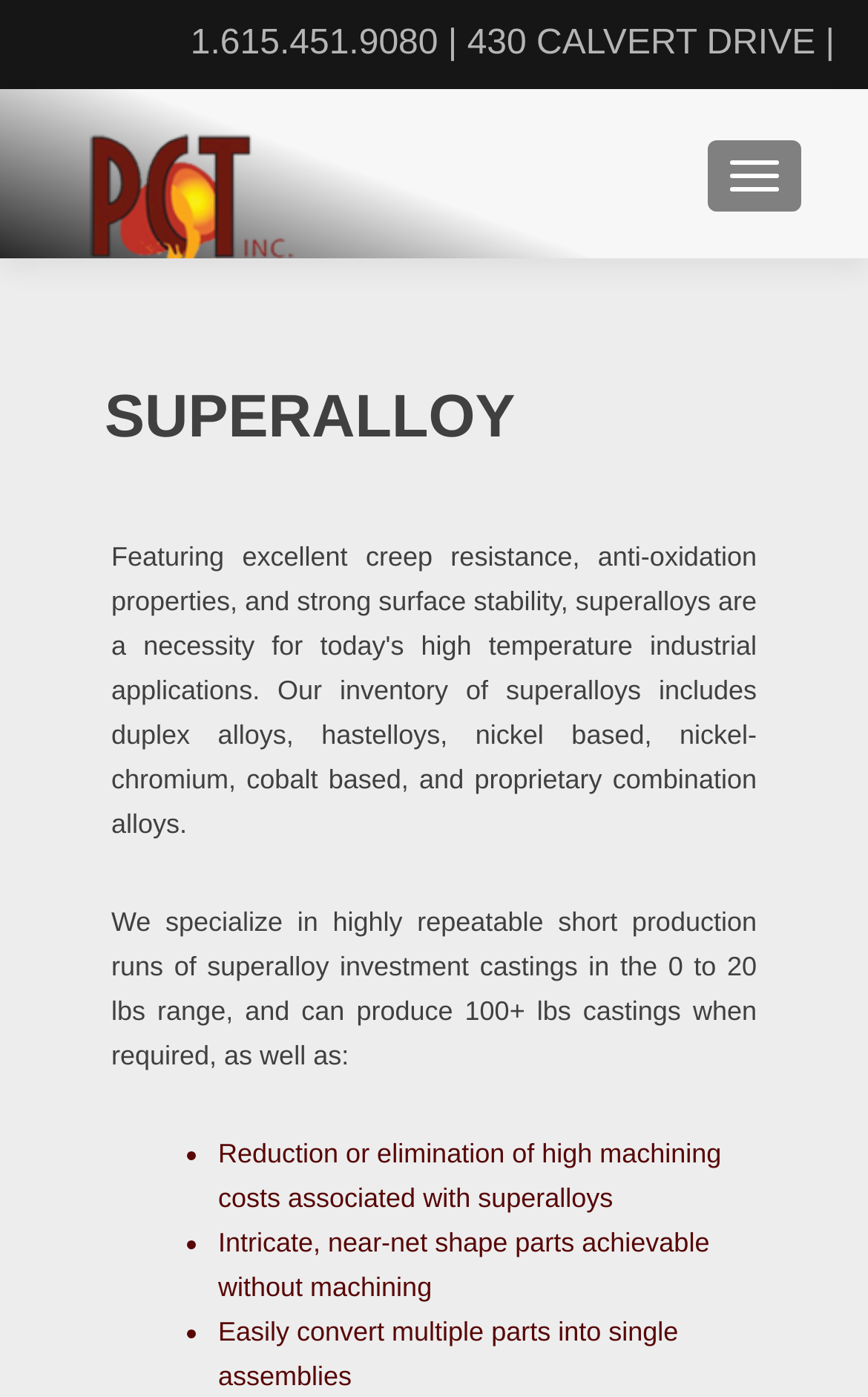What is the range of superalloy investment castings produced?
Answer the question with just one word or phrase using the image.

0 to 20 lbs